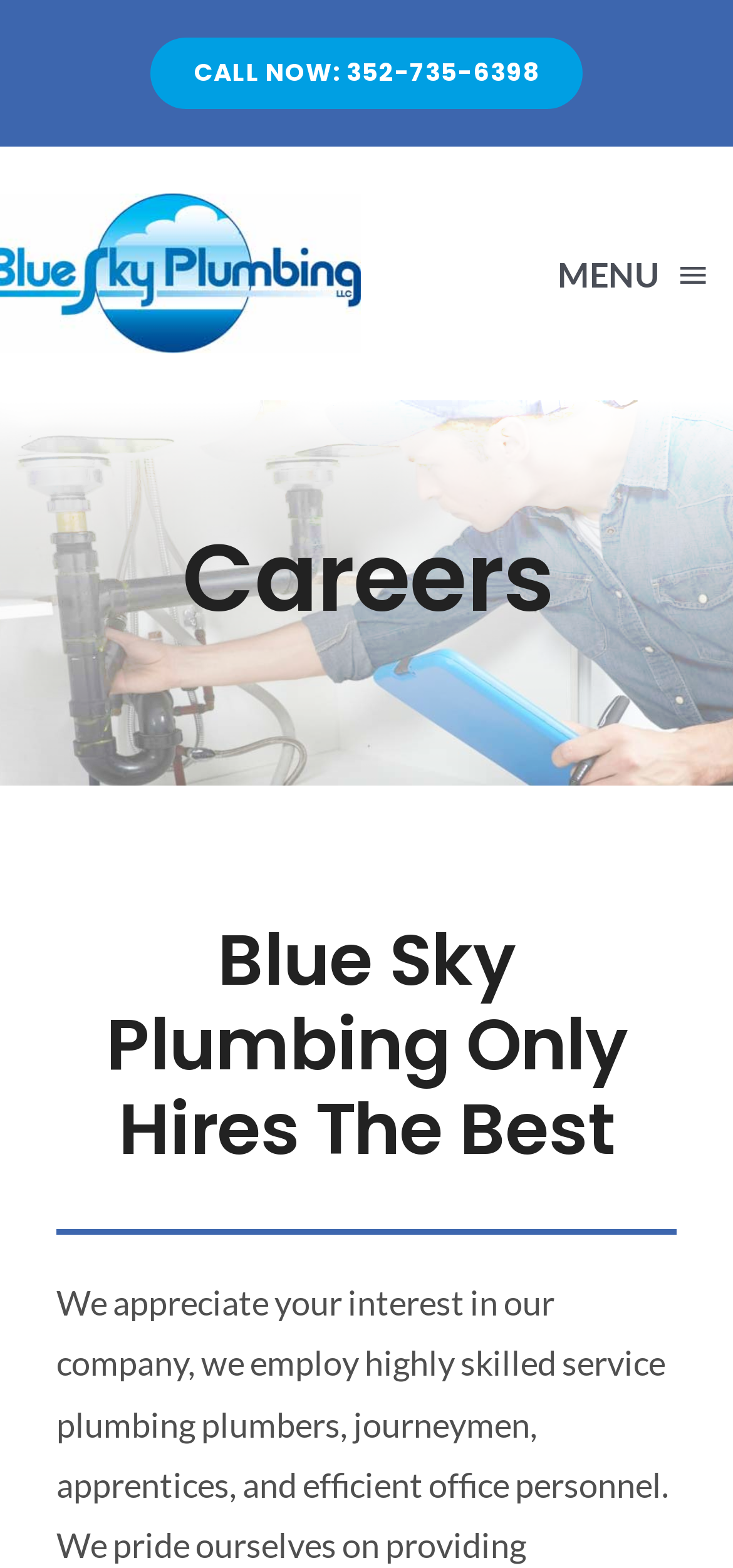Articulate a complete and detailed caption of the webpage elements.

The webpage is about the careers section of Blue Sky Plumbing. At the top, there is a prominent call-to-action link "CALL NOW: 352-735-6398" that takes up about two-thirds of the width of the page. Below this, there is a horizontal navigation menu with seven links: "PLUMBING SERVICES", "PLUMBING SUPPLIES", "FINANCING", "ARTICLES", "CAREERS", "CONTACT US", and "COUPONS". Each link is evenly spaced and spans the full width of the page.

The main content of the page is divided into two sections. The first section is headed by a "Careers" title, and the second section is headed by a title that reads "Blue Sky Plumbing Only Hires The Best". This section appears to be a brief introduction to the company's hiring philosophy, mentioning that they employ highly skilled plumbers, journeymen, apprentices, and office personnel.

There are no images on the page. The overall layout is simple and easy to navigate, with clear headings and concise text.